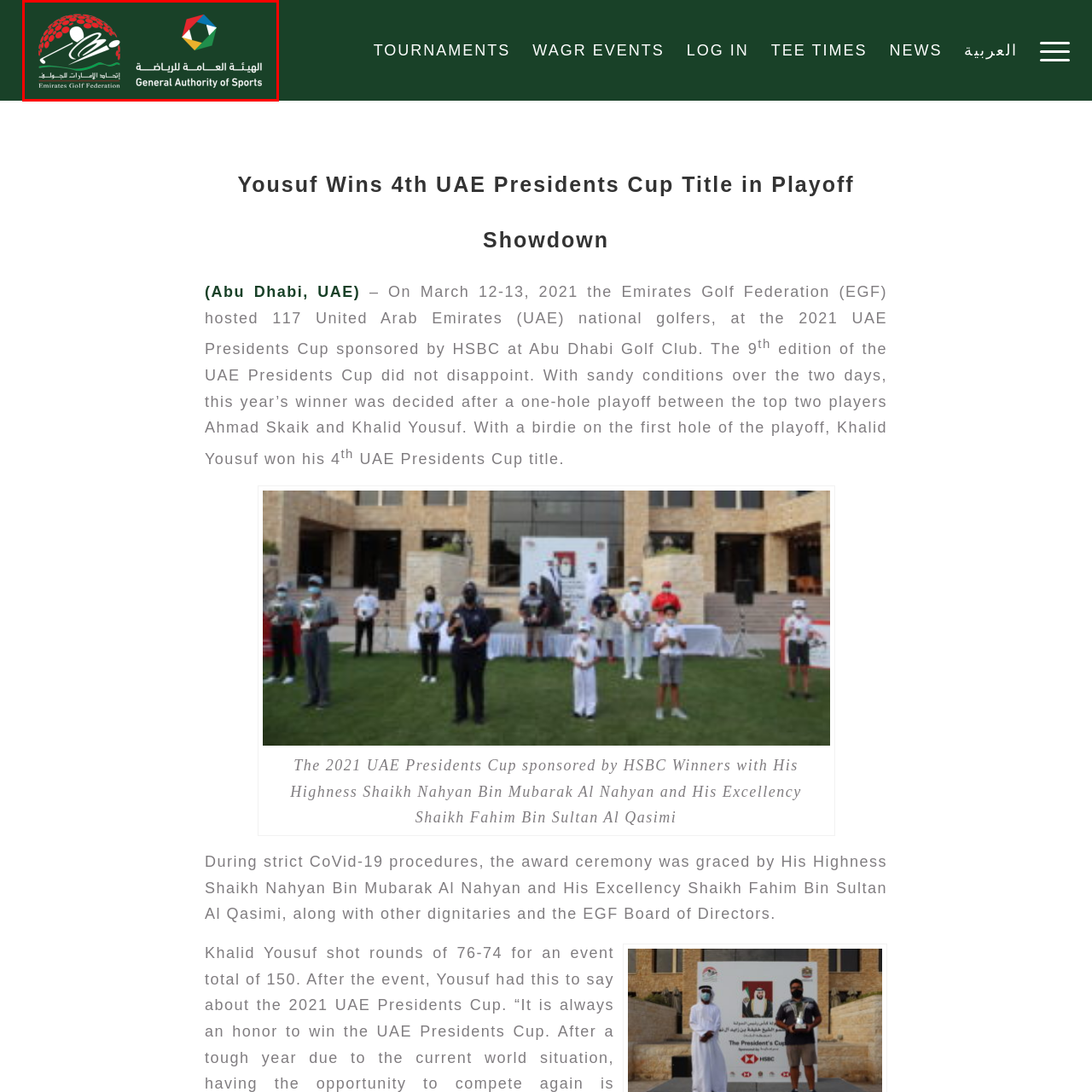Focus on the area marked by the red box, What does the General Authority of Sports logo symbolize? 
Answer briefly using a single word or phrase.

Dedication to promoting various sports